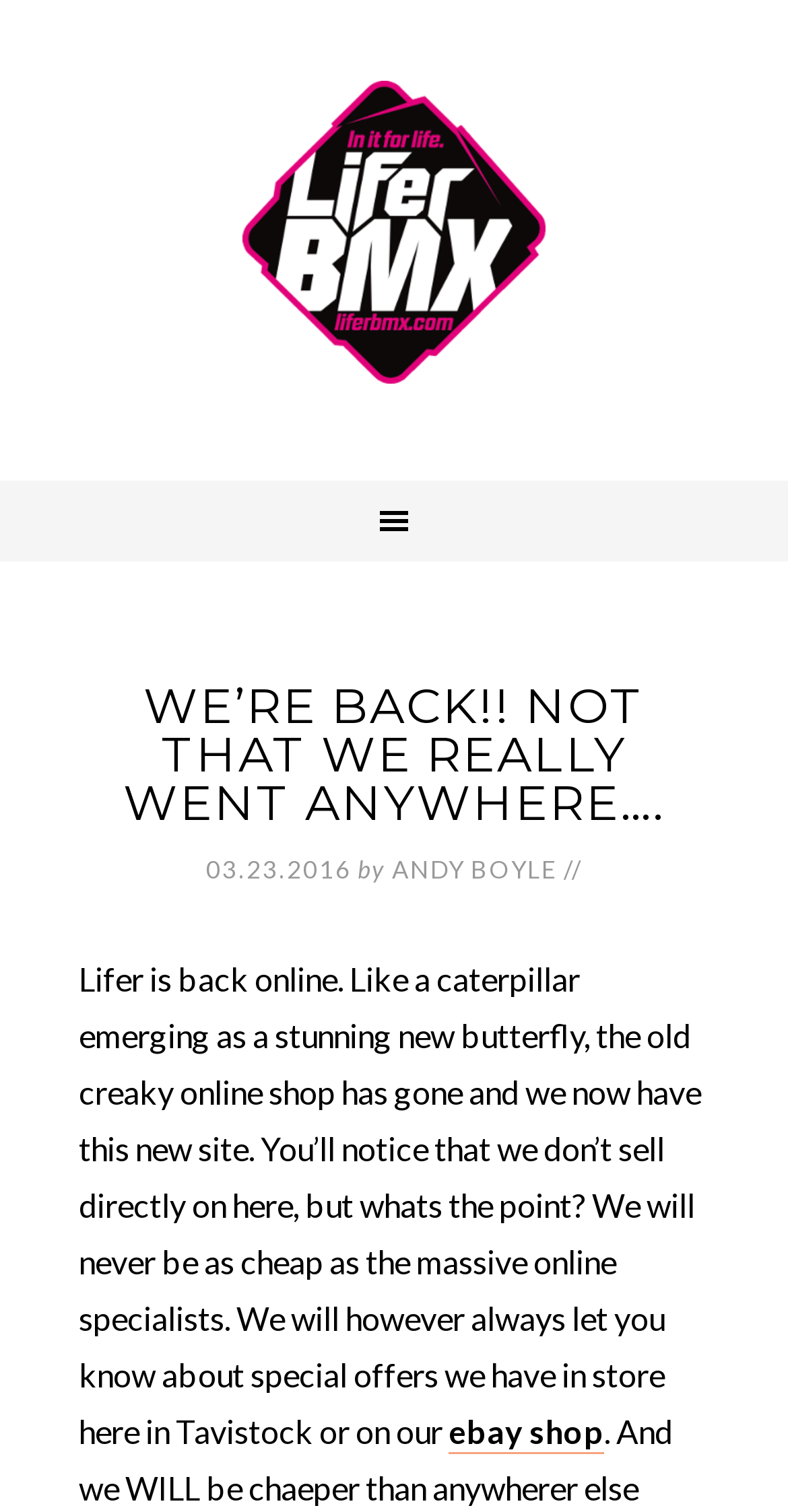Provide a brief response using a word or short phrase to this question:
When was the latest article posted?

03.23.2016